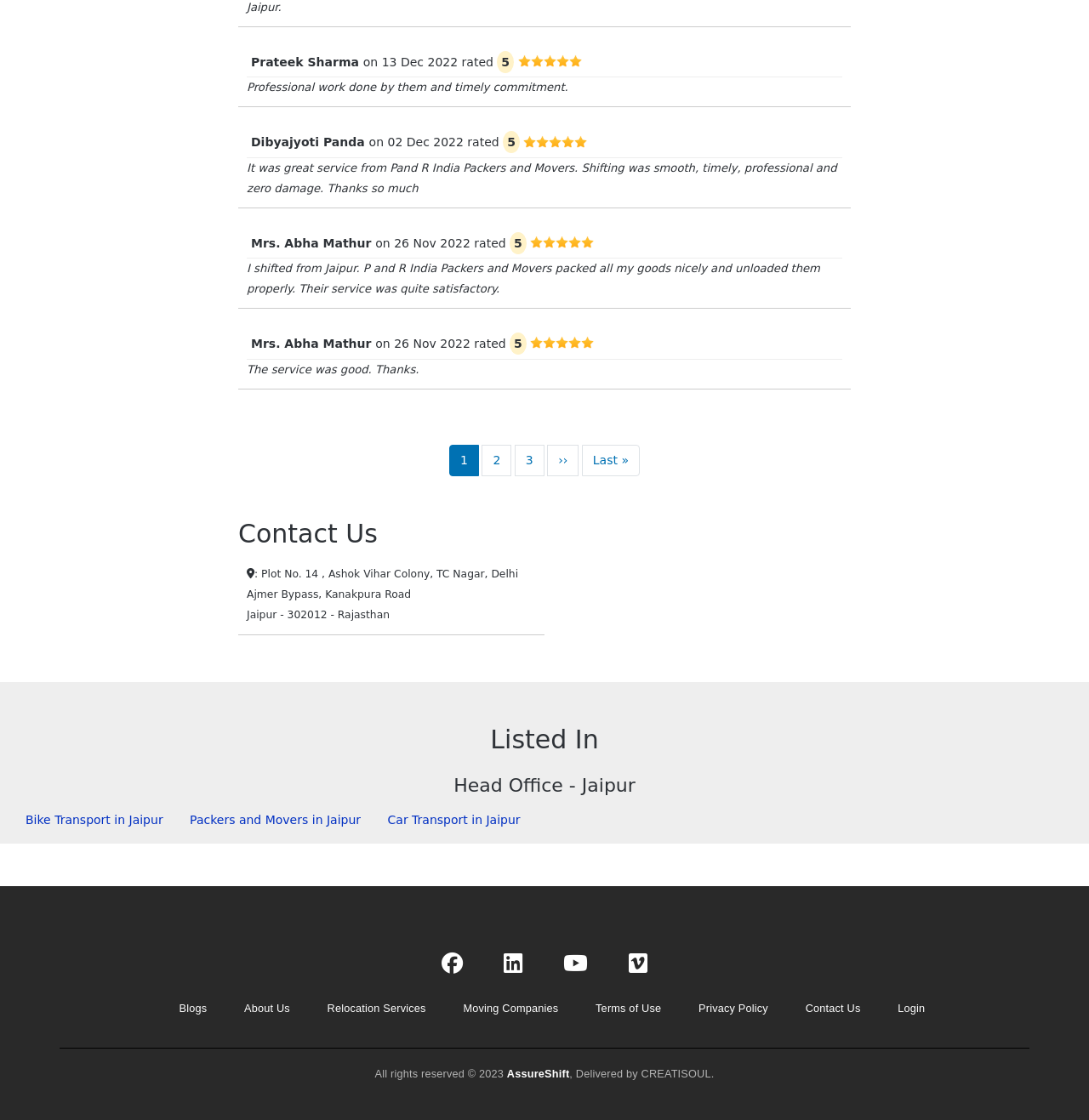Determine the bounding box for the UI element that matches this description: "FOALS".

None